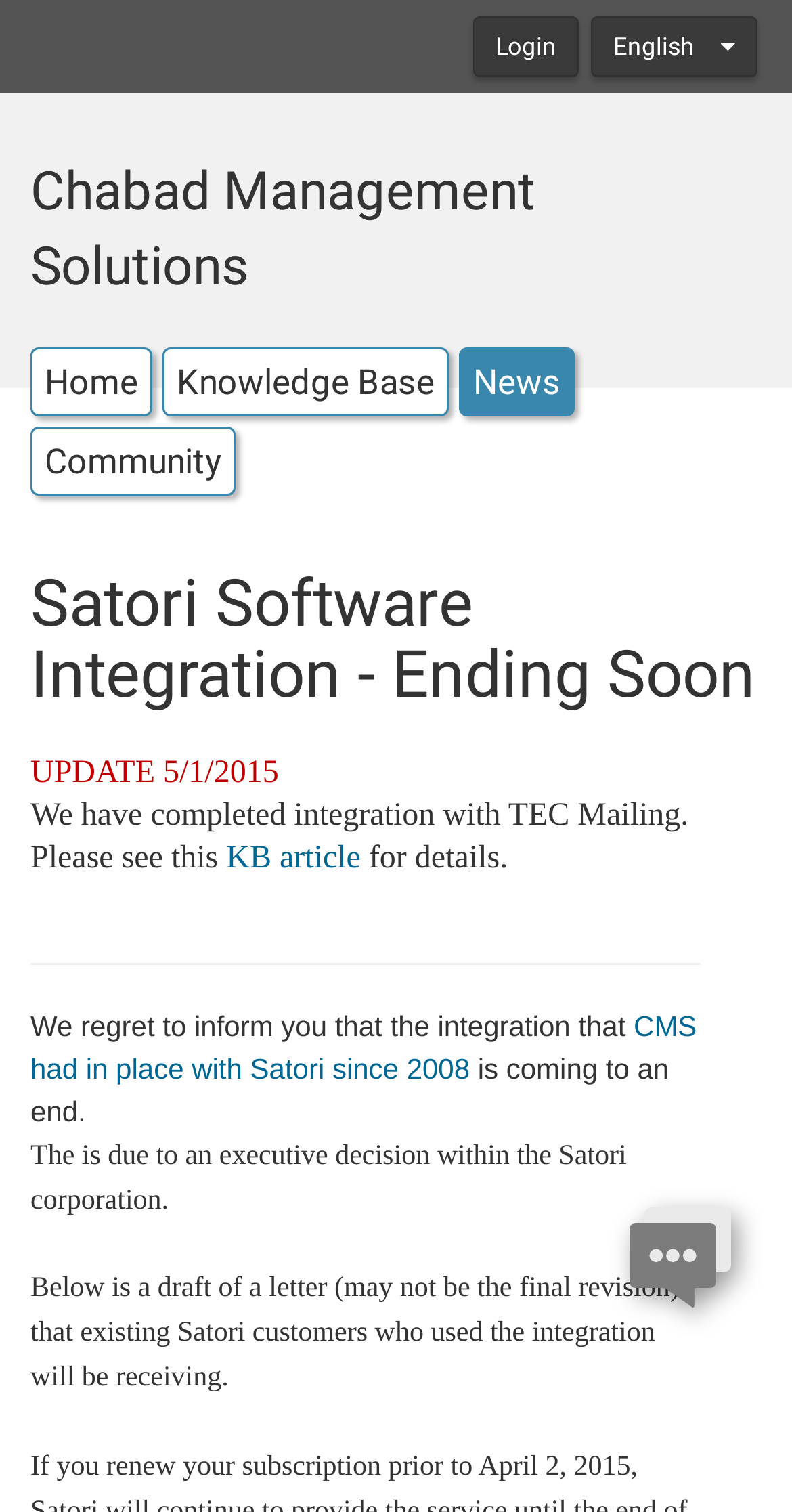Construct a comprehensive description capturing every detail on the webpage.

The webpage is about Satori Software Integration, which is ending soon. At the top, there is a header section with a logo and a navigation menu consisting of five links: "Home", "Knowledge Base", "News", "Community", and "Chabad Management Solutions". Below the header, there is a prominent heading that reads "Satori Software Integration - Ending Soon".

On the top-right corner, there are two buttons: "Login" and "English" with a dropdown icon. Below these buttons, there are two "Leave us a message!" elements, each accompanied by an image, positioned side by side.

The main content of the webpage is divided into sections. The first section starts with an update notice dated 5/1/2015, followed by a paragraph of text explaining the completion of integration with TEC Mailing, with a link to a KB article for more details.

The next section is separated by a horizontal line and contains a regretful announcement about the end of the integration between CMS and Satori since 2008. This section includes a link to more information about the integration. The text continues to explain the reason for the end of the integration, citing an executive decision within the Satori corporation.

Finally, there is a section that mentions a draft letter that will be sent to existing Satori customers who used the integration, with the letter's content displayed below.